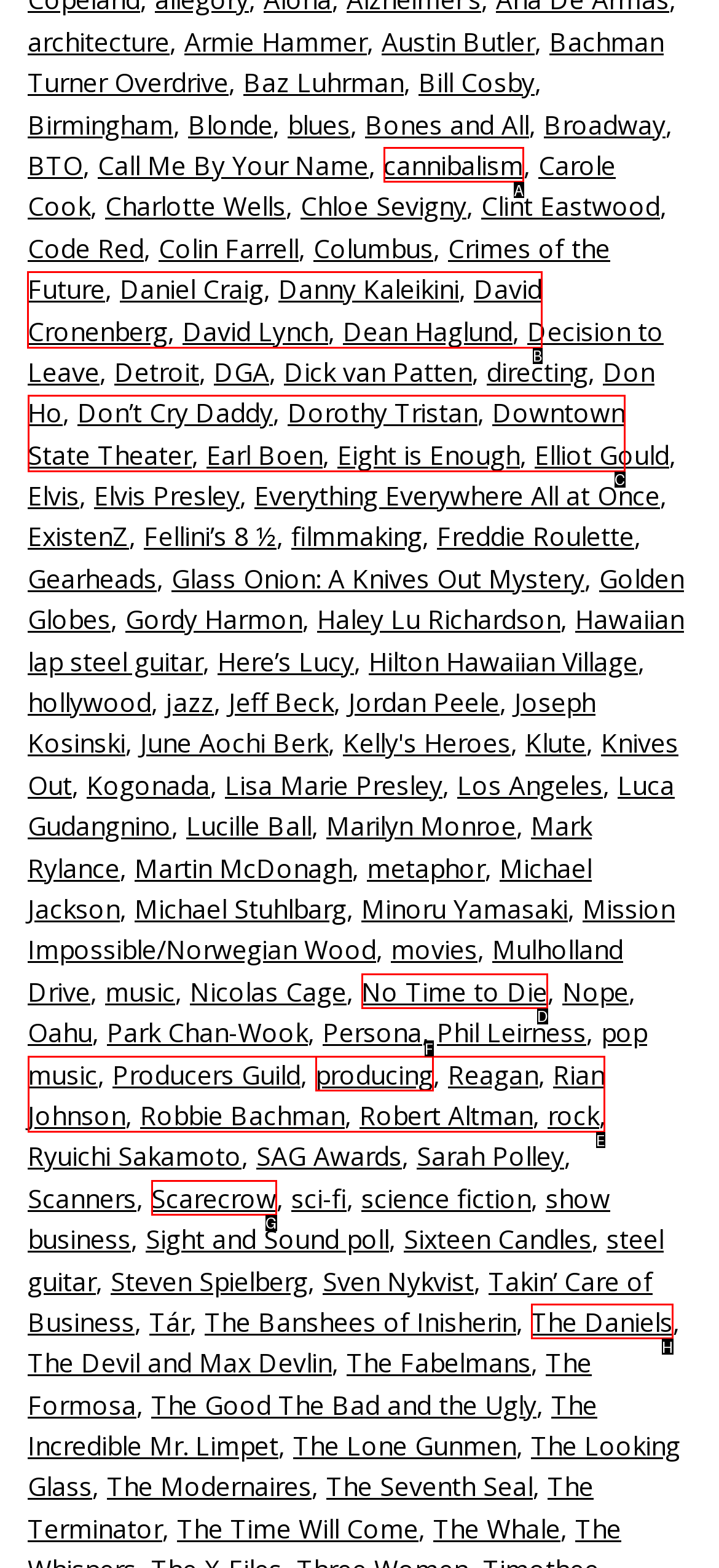Determine the right option to click to perform this task: learn about David Cronenberg
Answer with the correct letter from the given choices directly.

B